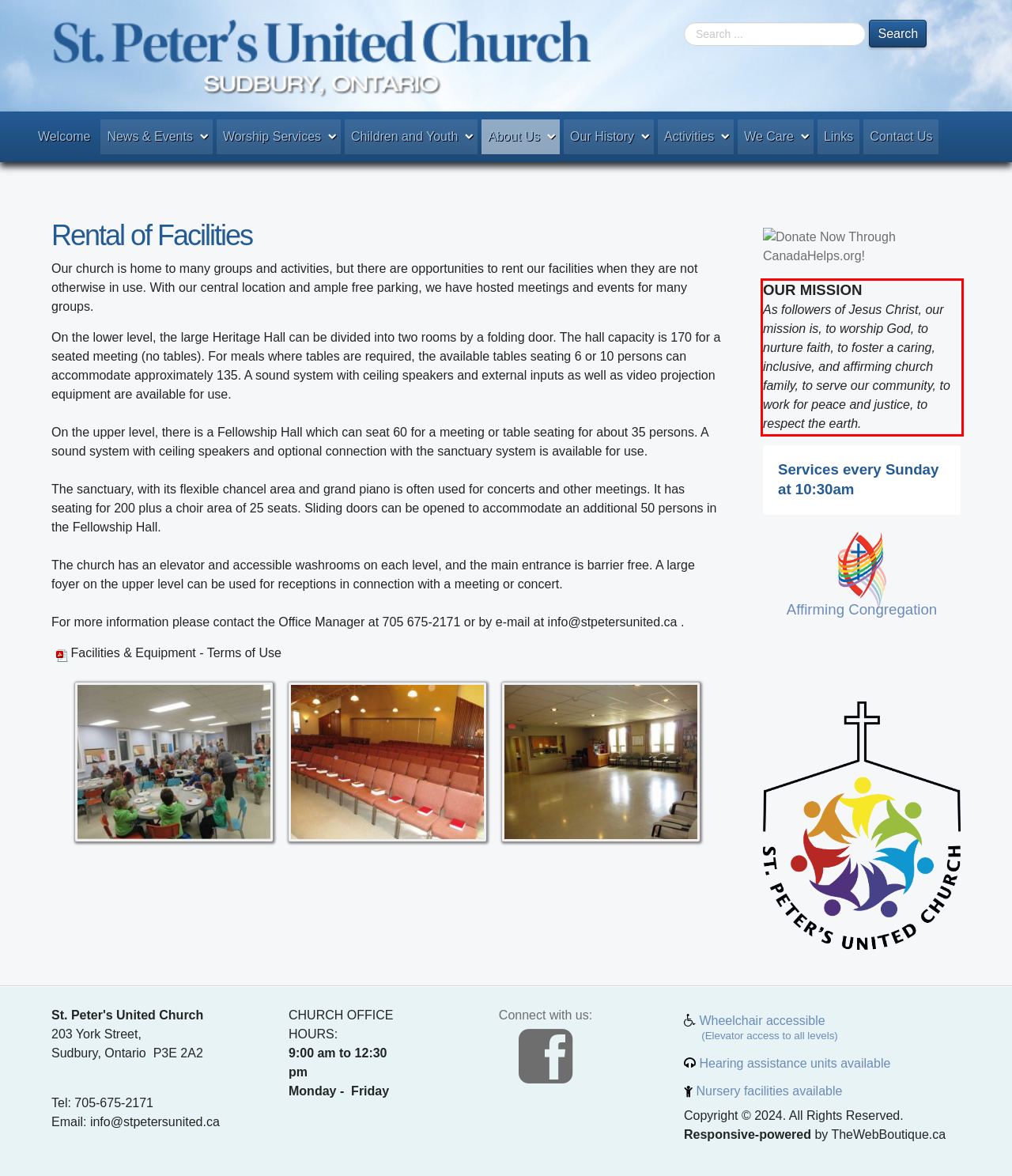You have a webpage screenshot with a red rectangle surrounding a UI element. Extract the text content from within this red bounding box.

OUR MISSION As followers of Jesus Christ, our mission is, to worship God, to nurture faith, to foster a caring, inclusive, and affirming church family, to serve our community, to work for peace and justice, to respect the earth.